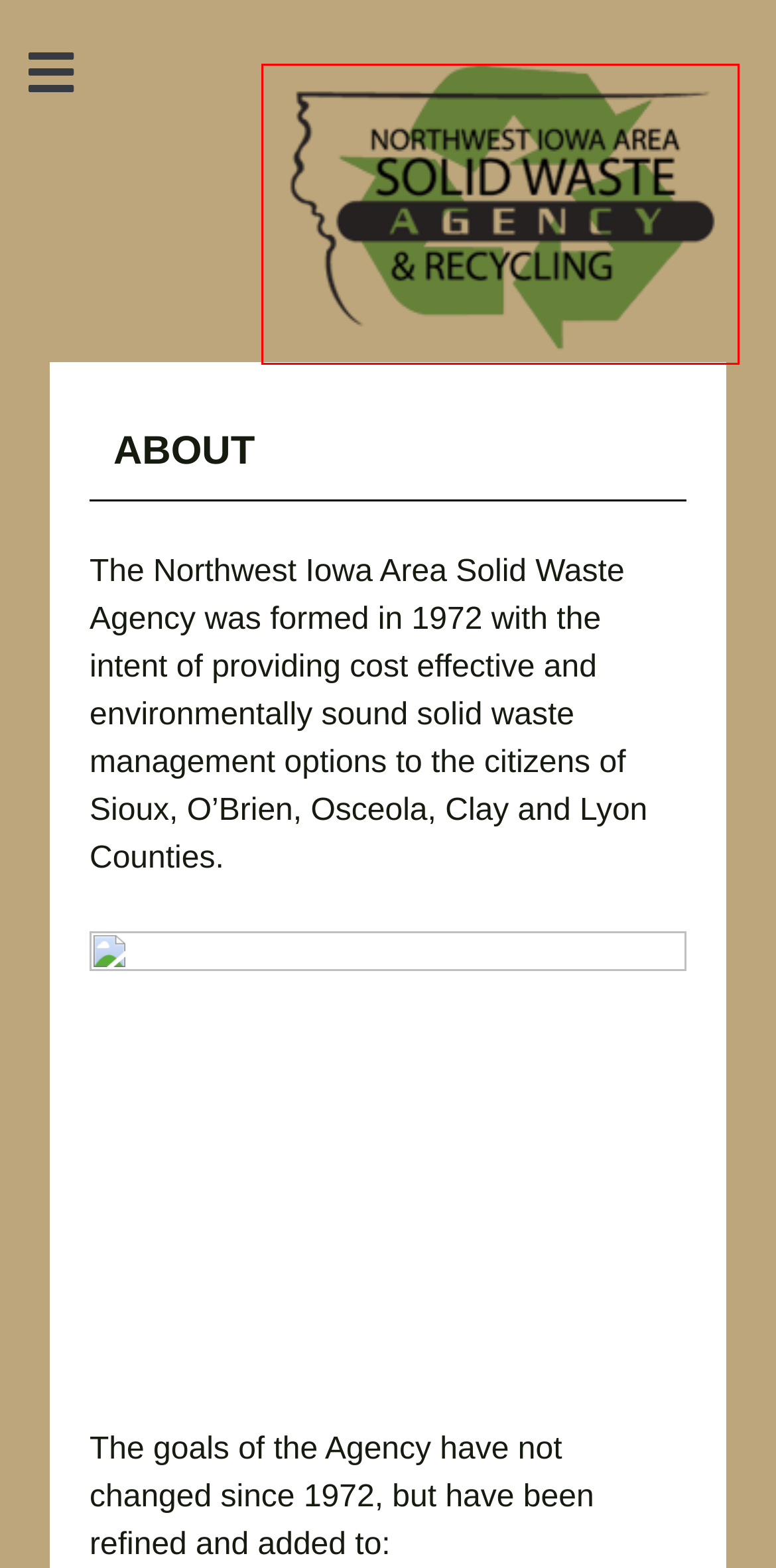You see a screenshot of a webpage with a red bounding box surrounding an element. Pick the webpage description that most accurately represents the new webpage after interacting with the element in the red bounding box. The options are:
A. Forms - Northwest Iowa Landfill
B. Household Hazardous Materials - Northwest Iowa Landfill
C. Home - Northwest Iowa Landfill
D. Fees - Northwest Iowa Landfill
E. Location - Northwest Iowa Landfill
F. Policies - Northwest Iowa Landfill
G. Holiday hours - Northwest Iowa Landfill
H. Tips - Northwest Iowa Landfill

C